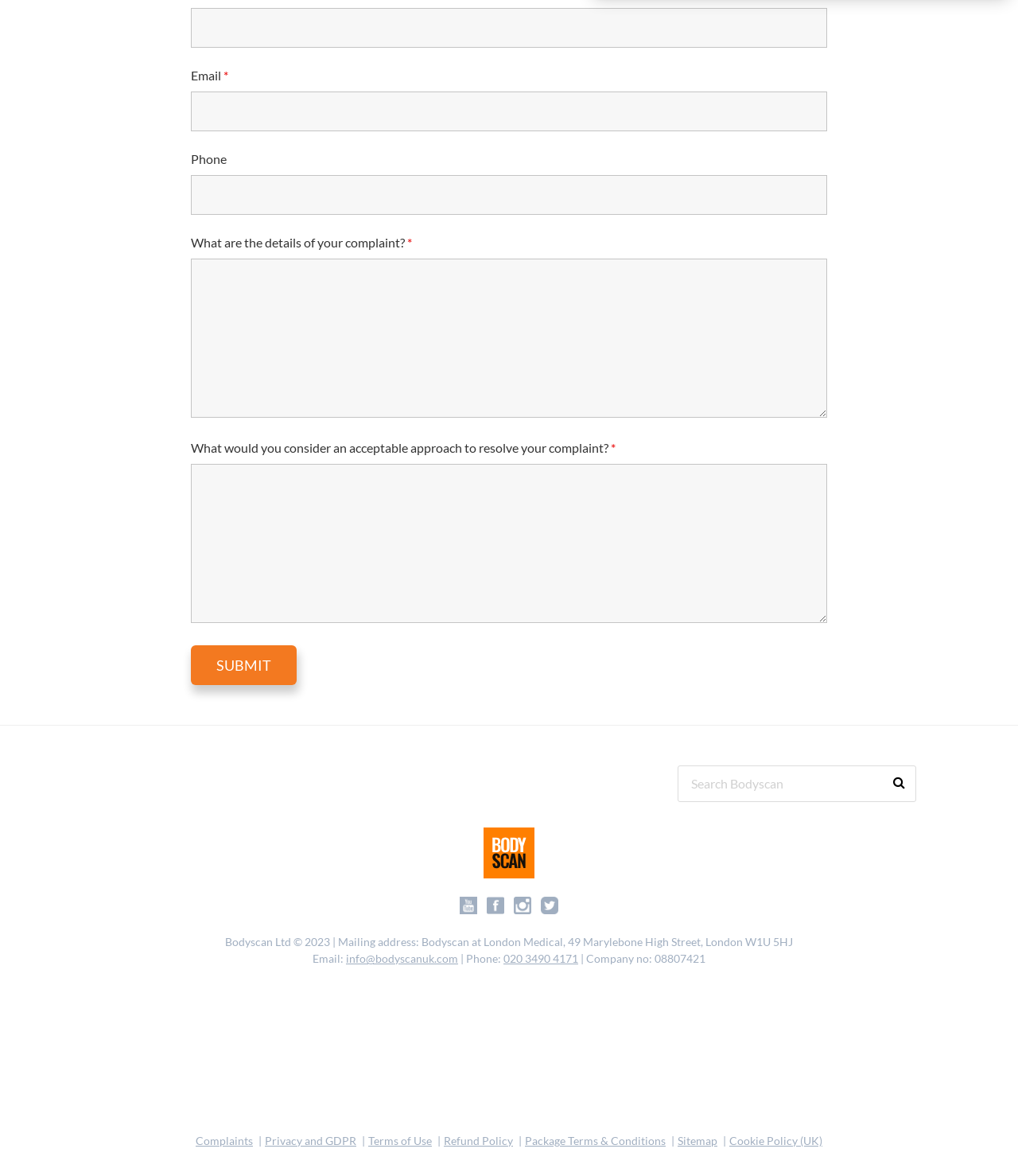What type of links are provided at the bottom of the webpage?
Please answer the question as detailed as possible.

The links provided at the bottom of the webpage, such as 'Complaints', 'Privacy and GDPR', 'Terms of Use', and others, are policy links that provide information about the company's policies and terms.